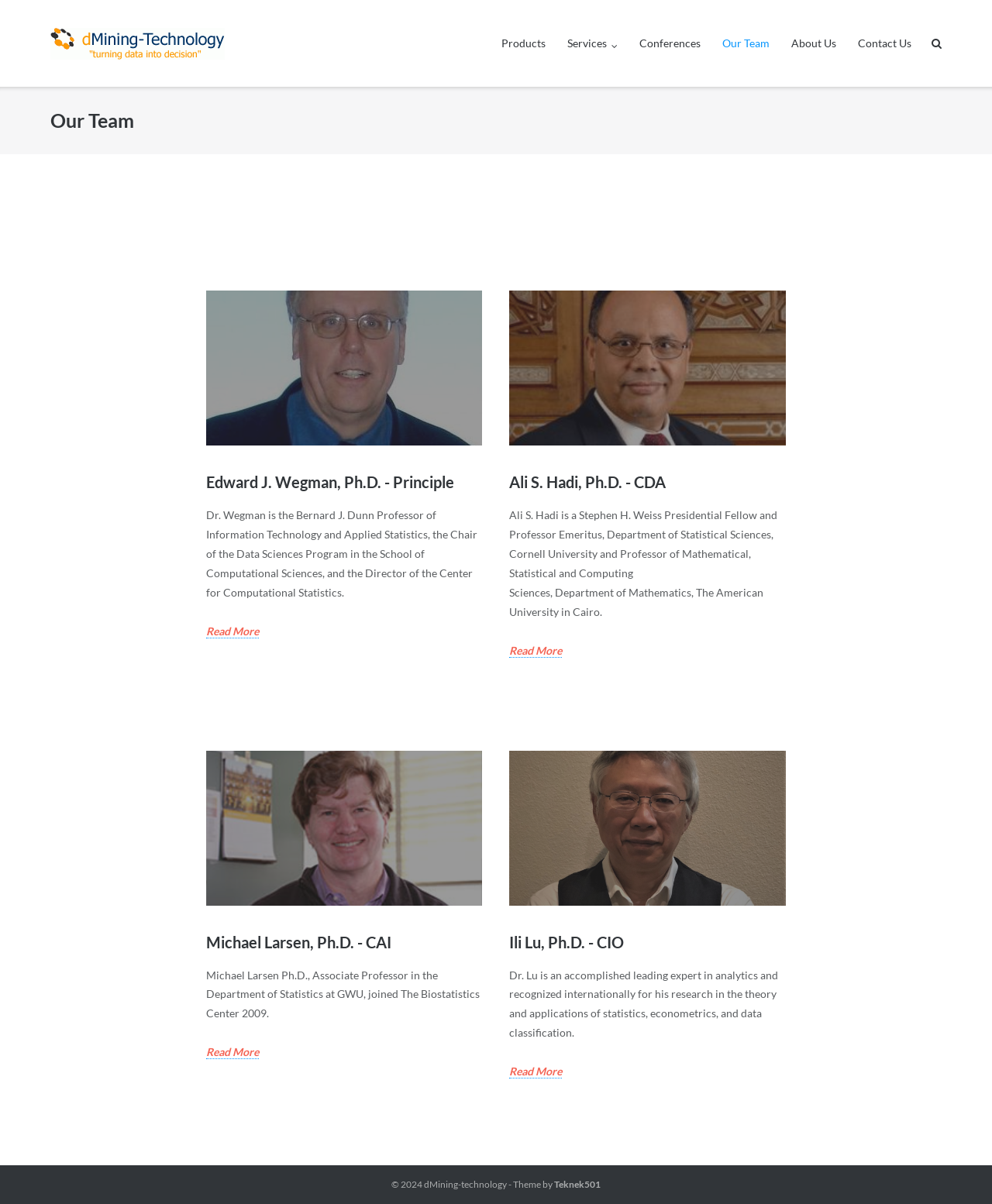What is the name of the university where Ali S. Hadi is a Professor Emeritus?
Using the visual information from the image, give a one-word or short-phrase answer.

Cornell University